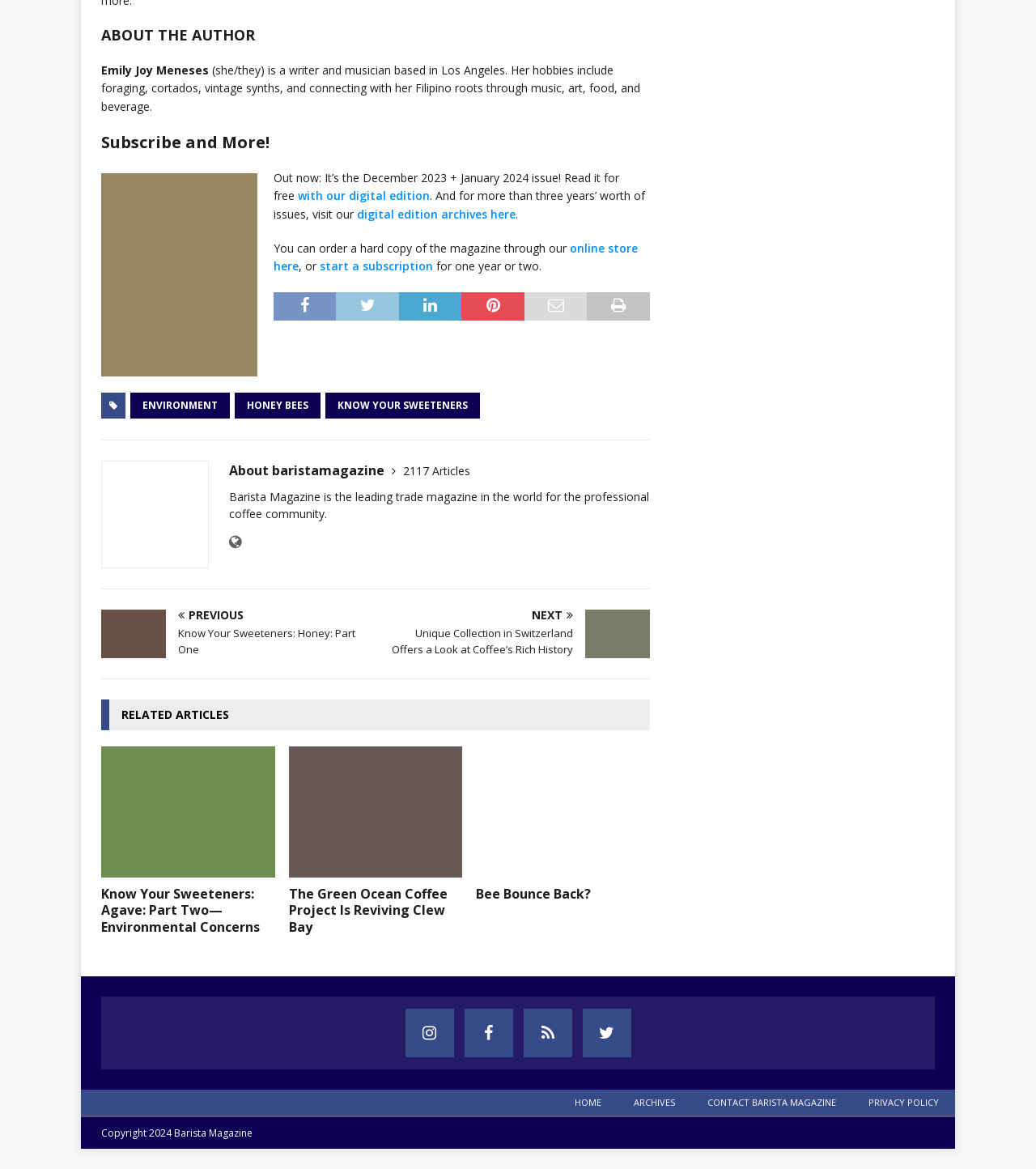Predict the bounding box of the UI element that fits this description: "Read More".

None